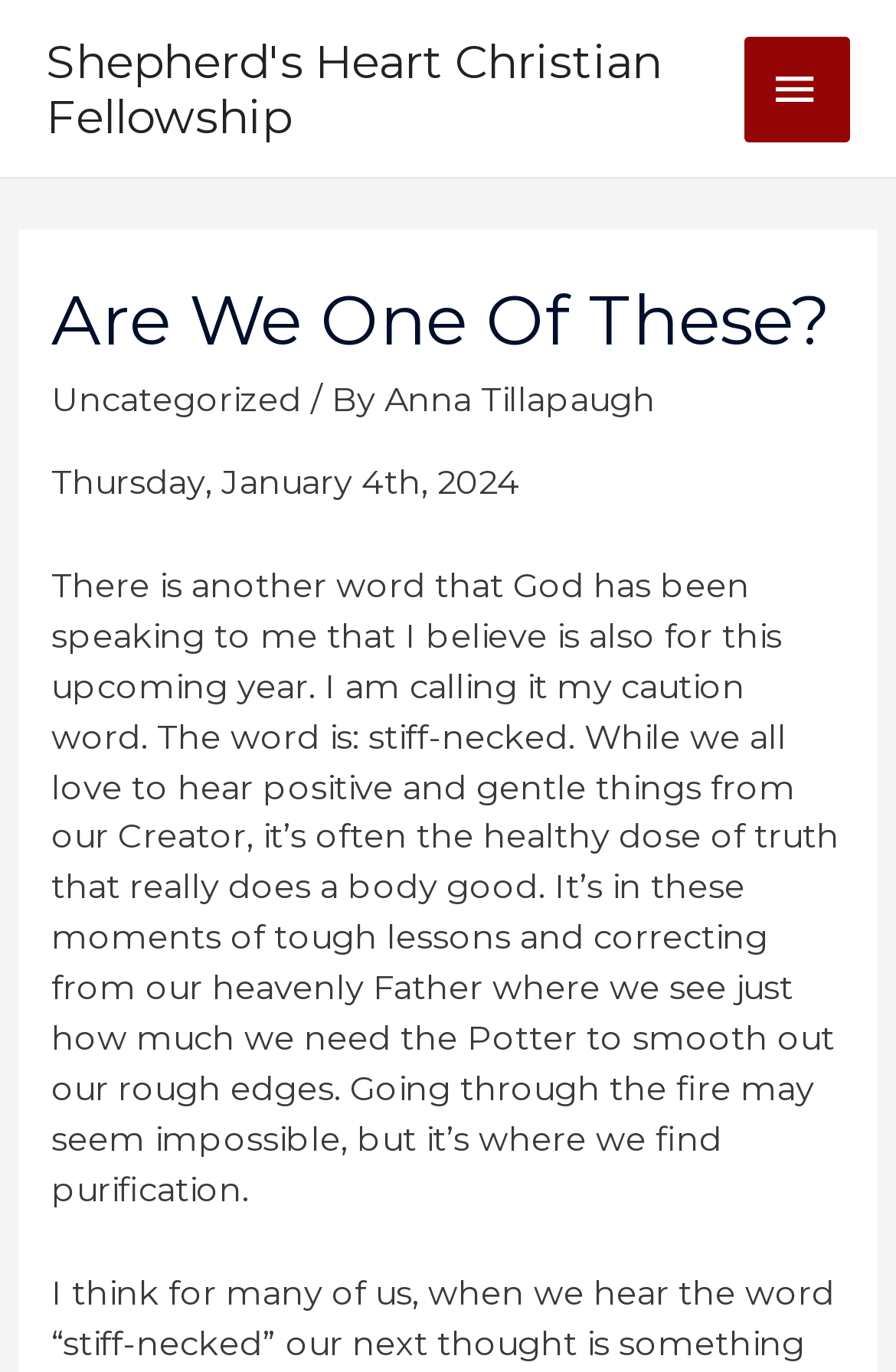What is the category of the post?
Answer the question with a single word or phrase by looking at the picture.

Uncategorized